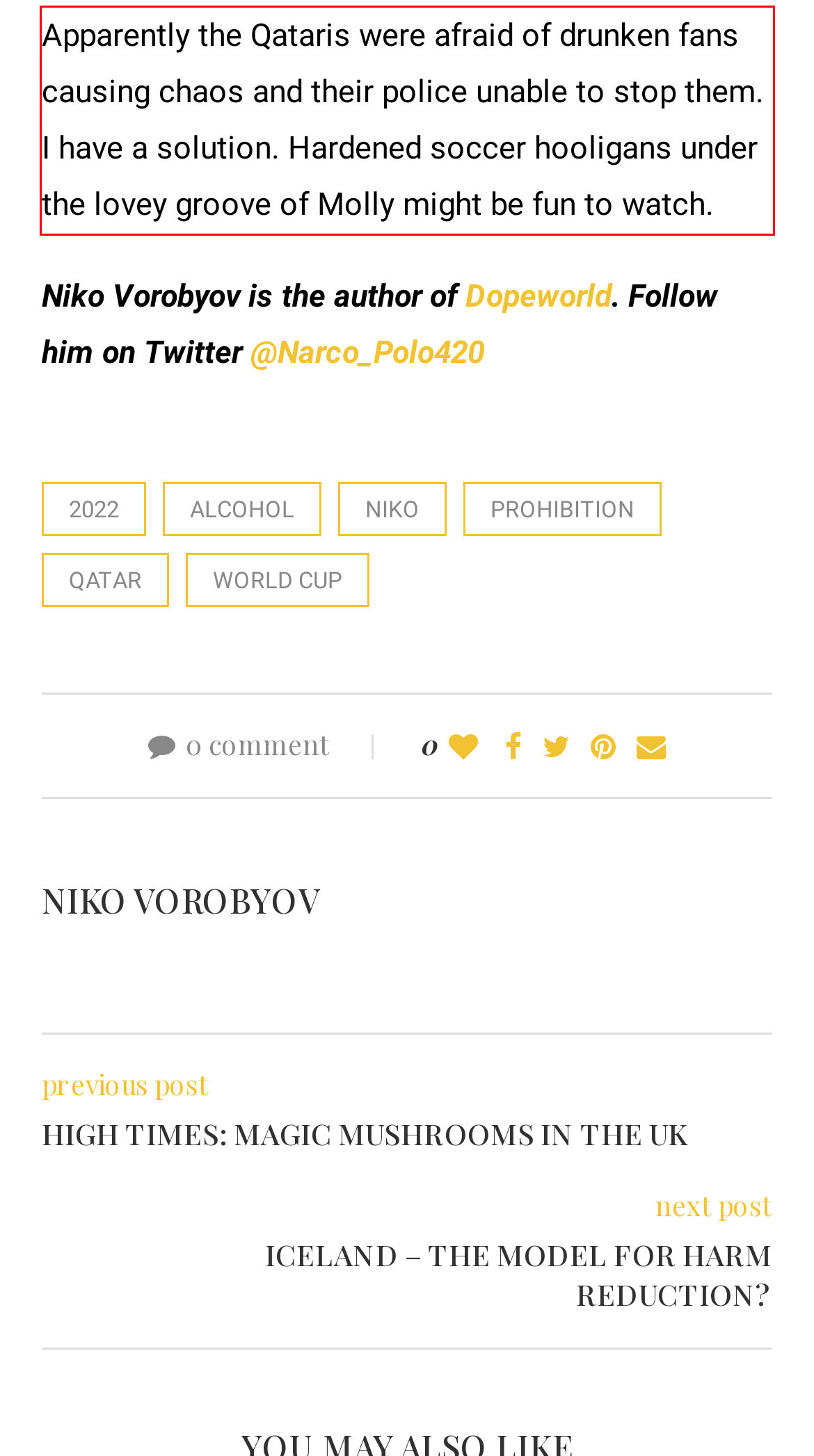You are presented with a webpage screenshot featuring a red bounding box. Perform OCR on the text inside the red bounding box and extract the content.

Apparently the Qataris were afraid of drunken fans causing chaos and their police unable to stop them. I have a solution. Hardened soccer hooligans under the lovey groove of Molly might be fun to watch.